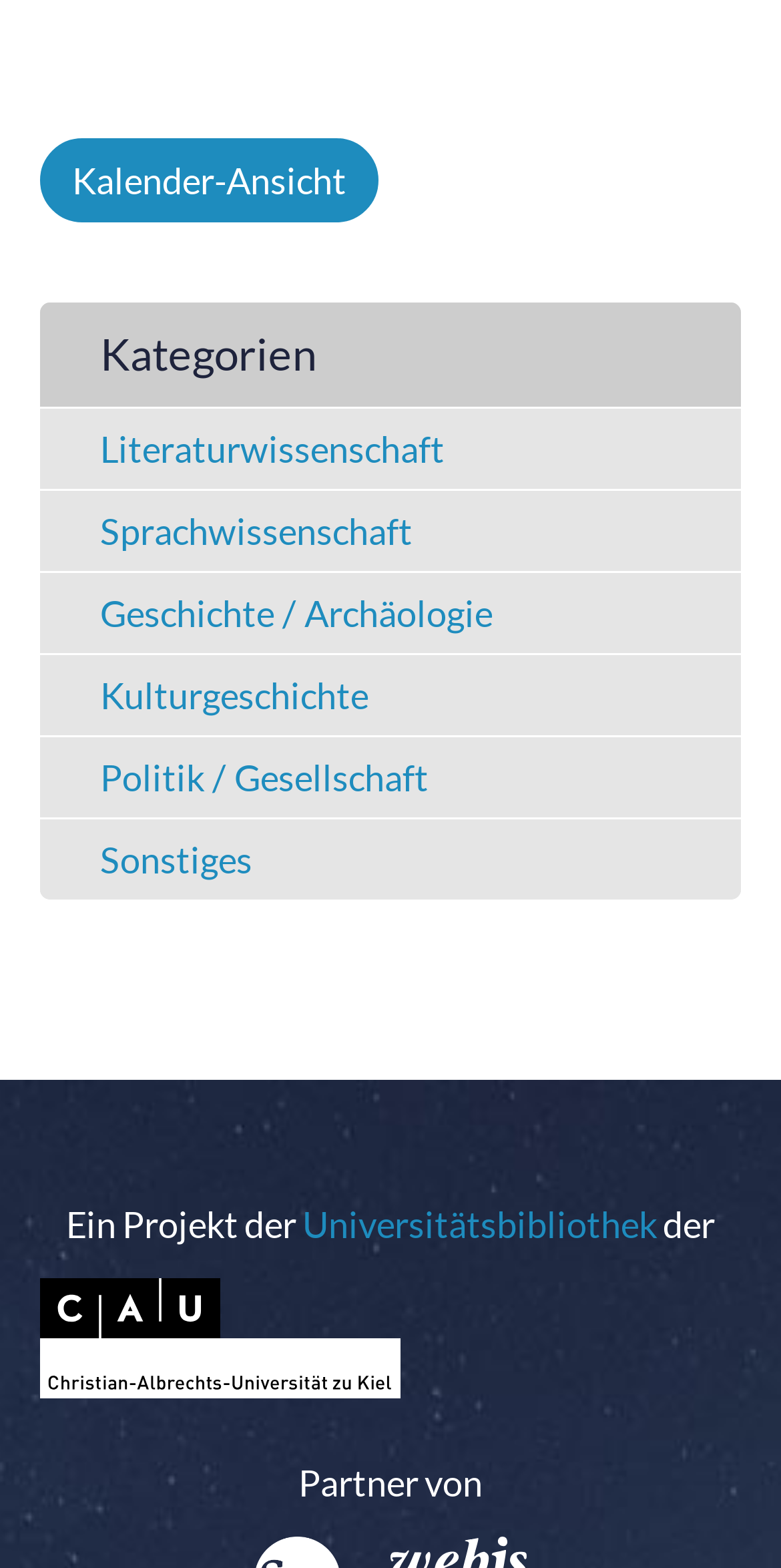Please find the bounding box for the UI element described by: "Universitätsbibliothek".

[0.387, 0.767, 0.841, 0.795]